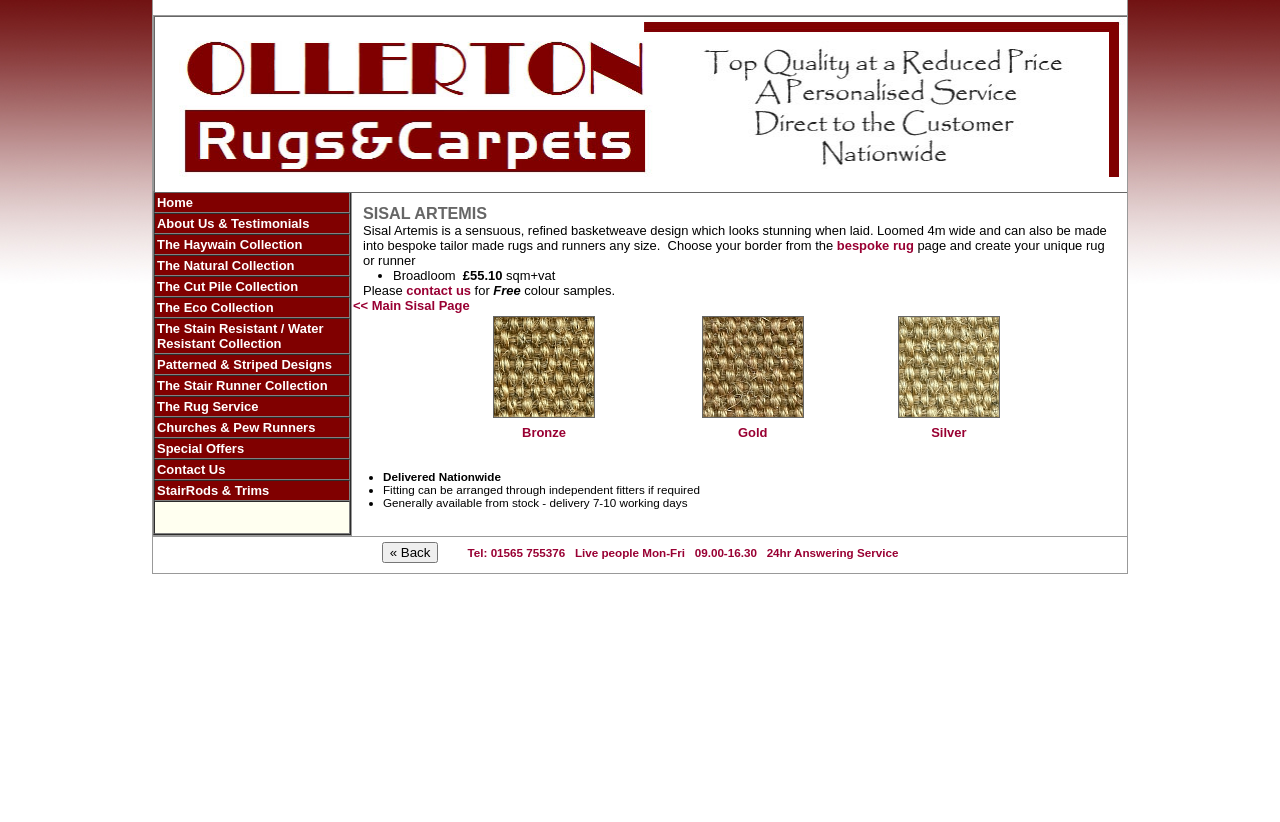Please locate the bounding box coordinates for the element that should be clicked to achieve the following instruction: "View The Haywain Collection". Ensure the coordinates are given as four float numbers between 0 and 1, i.e., [left, top, right, bottom].

[0.123, 0.288, 0.236, 0.307]